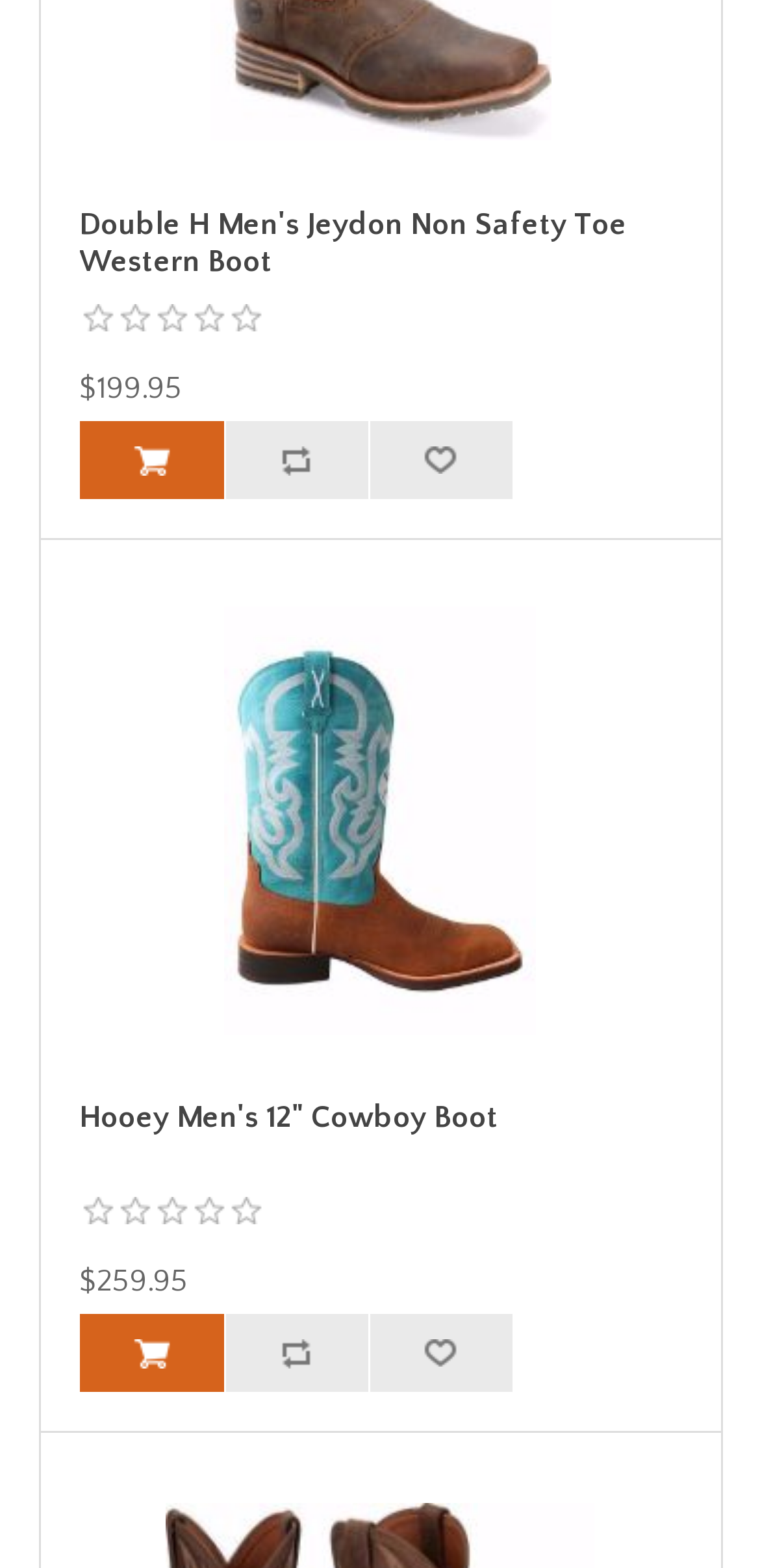What is the function of the 'ADD TO CART' button?
Refer to the screenshot and deliver a thorough answer to the question presented.

The 'ADD TO CART' button is a button element with the text 'ADD TO CART' and bounding box coordinates [0.104, 0.269, 0.294, 0.318]. Its function is to add the product to the user's cart when clicked.